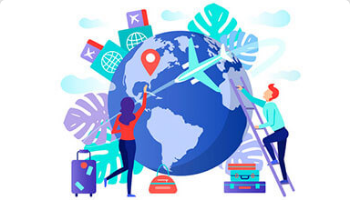What is the man on the ladder doing?
Using the information presented in the image, please offer a detailed response to the question.

The man is positioned on a ladder, actively engaged in adjusting or enhancing the globe, suggesting a hands-on approach to travel planning or opportunity recognition, implying that he is customizing or refining his travel plans.